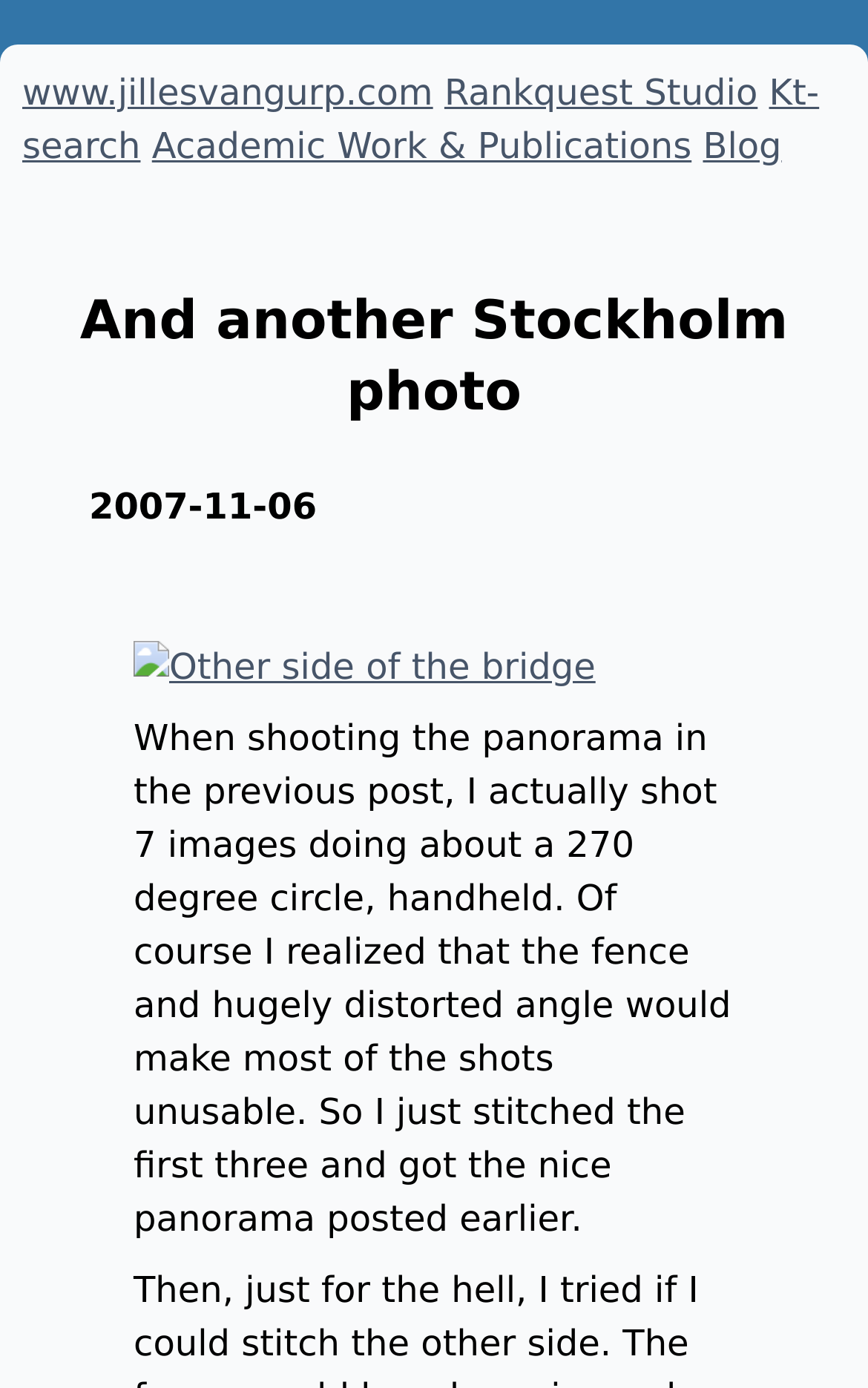How many images are there in the post?
Answer the question based on the image using a single word or a brief phrase.

1